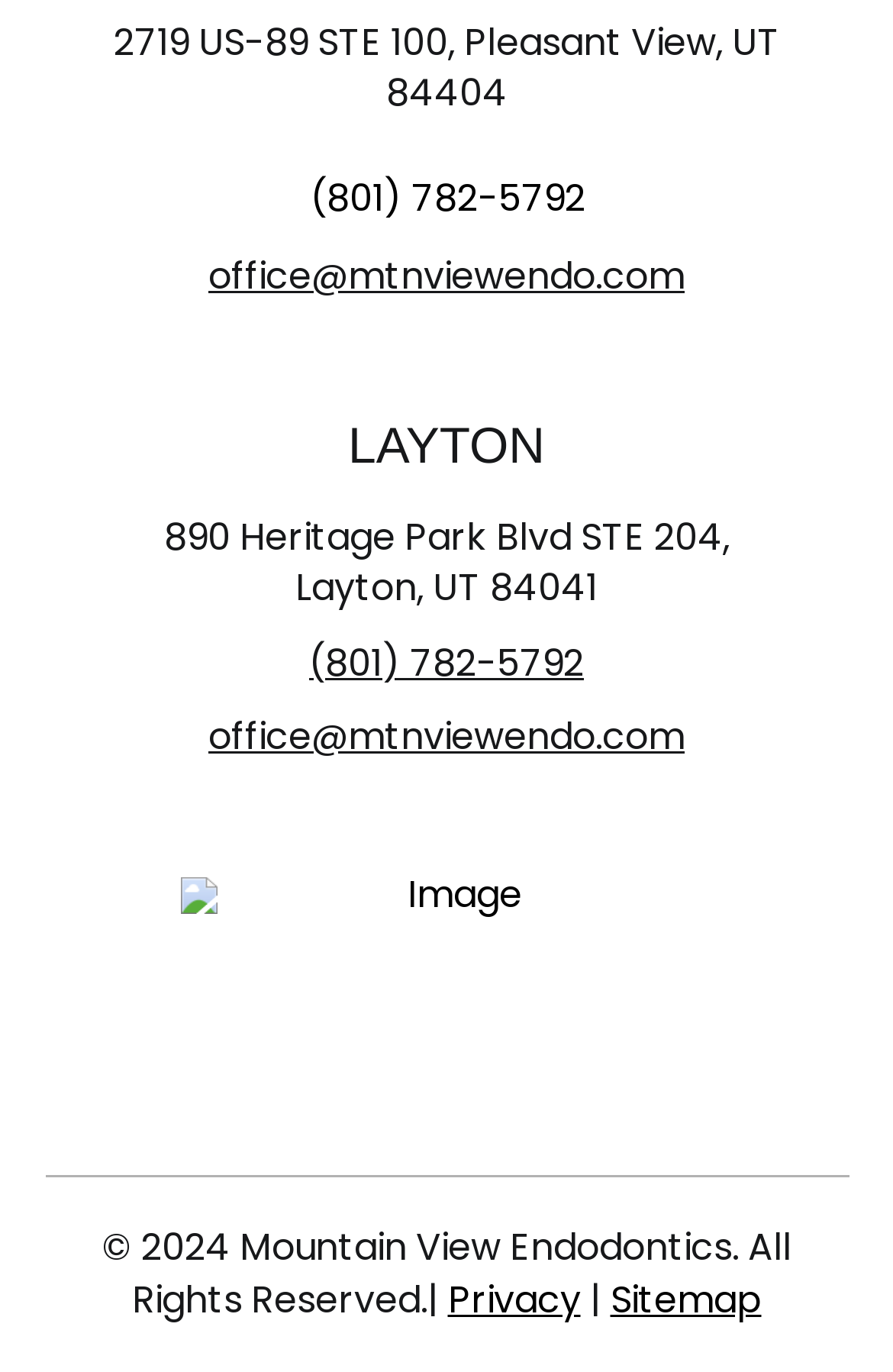What is the purpose of the image on the page?
With the help of the image, please provide a detailed response to the question.

I found an image element on the page, but it doesn't have any descriptive text, so I couldn't determine its purpose.